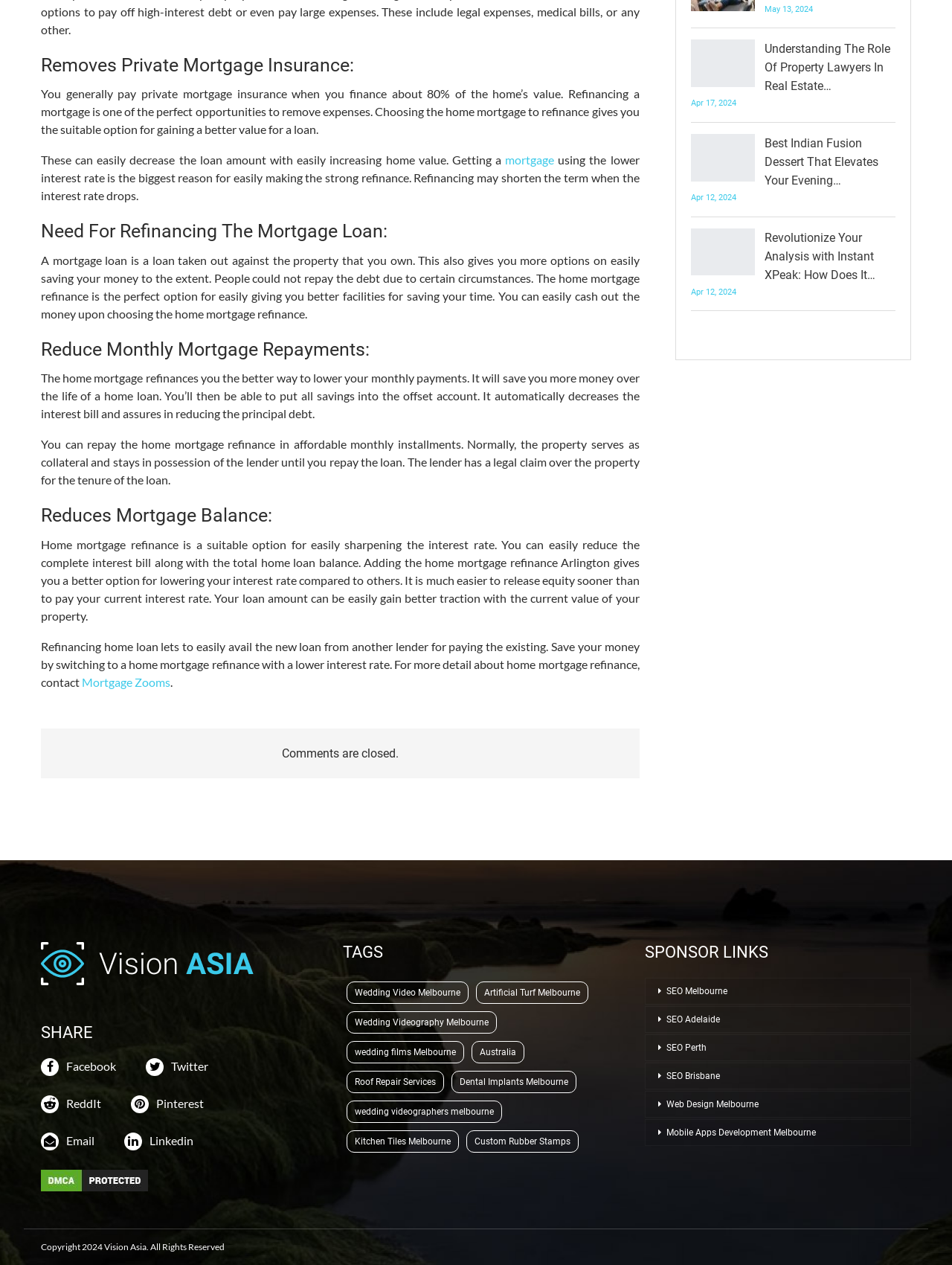Locate the UI element that matches the description Privacy Policy in the webpage screenshot. Return the bounding box coordinates in the format (top-left x, top-left y, bottom-right x, bottom-right y), with values ranging from 0 to 1.

None